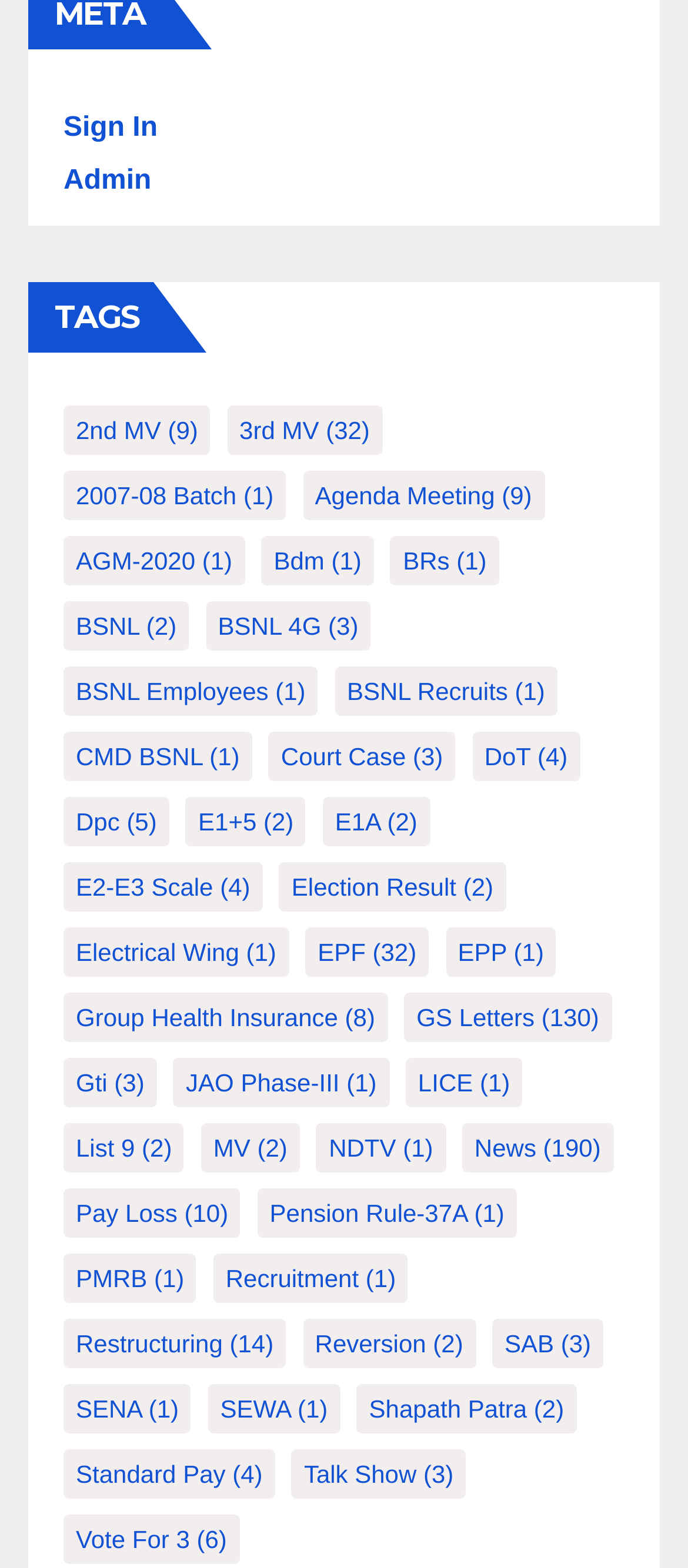Identify the bounding box coordinates of the section that should be clicked to achieve the task described: "Read 'News (190 items)'".

[0.672, 0.716, 0.891, 0.748]